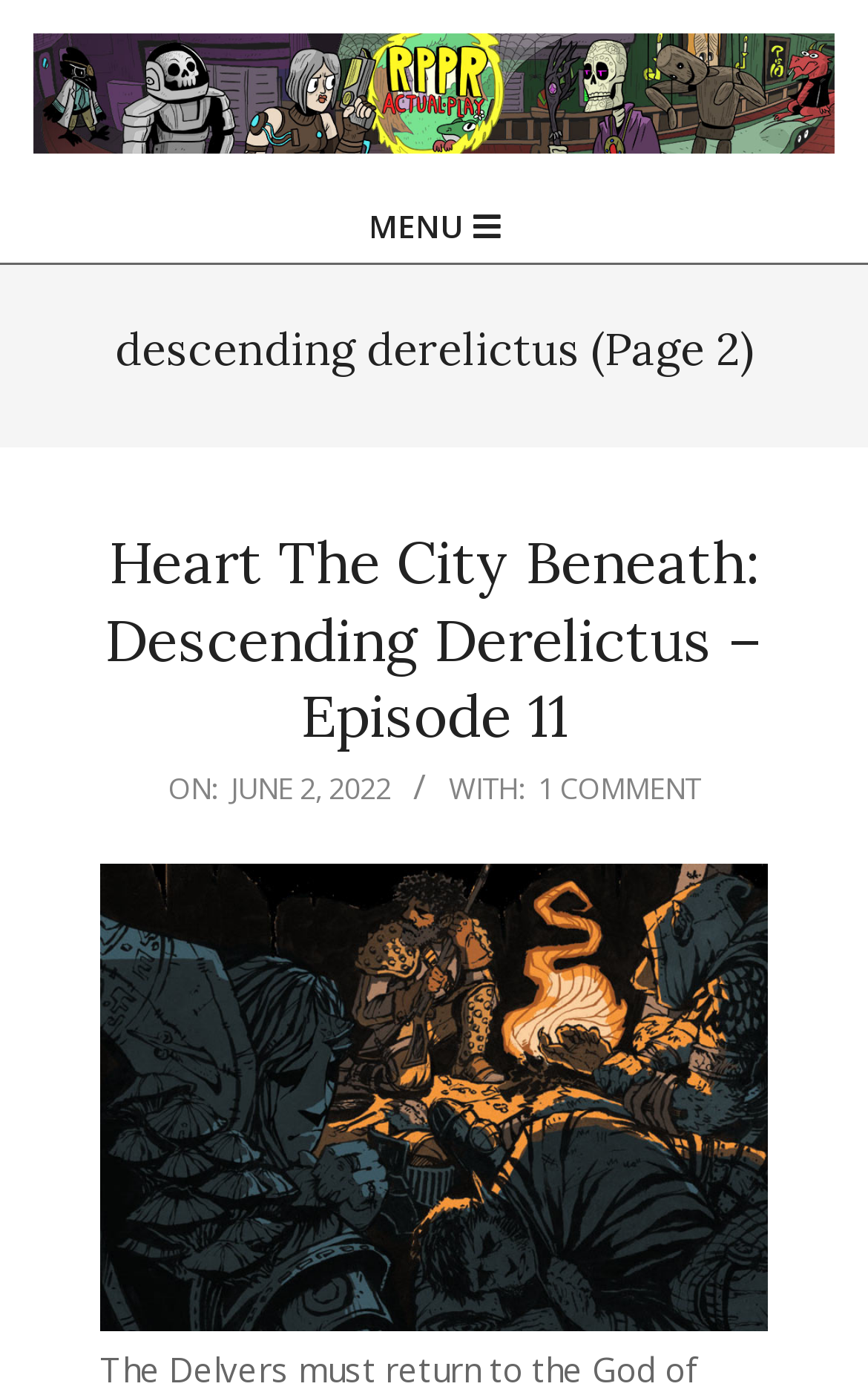How many comments are there?
Based on the visual details in the image, please answer the question thoroughly.

I found the answer by looking at the link '1 COMMENT' which is a sub-element of the header 'descending derelictus (Page 2)'. This link is likely to contain the number of comments.